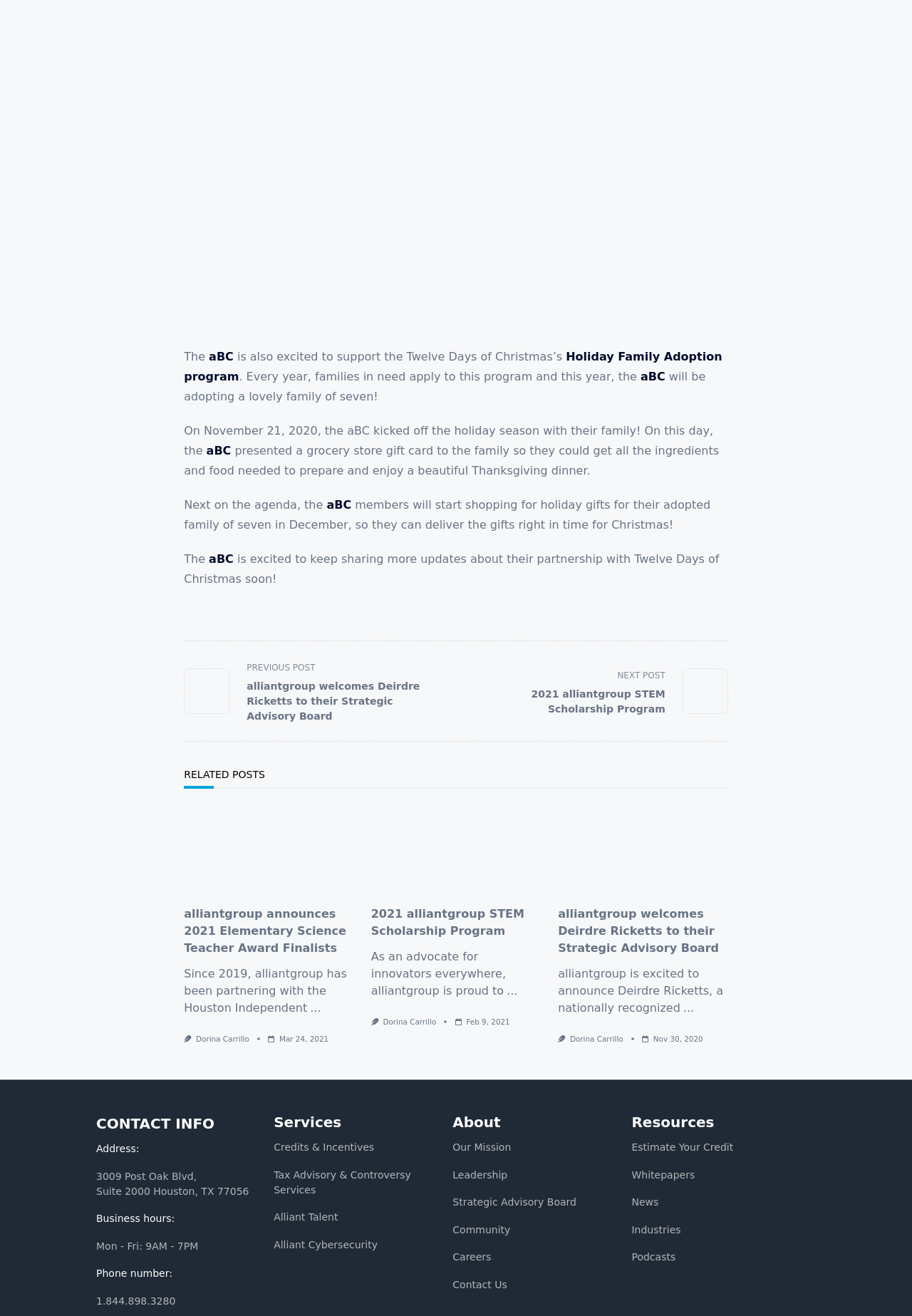Please identify the bounding box coordinates of the element that needs to be clicked to execute the following command: "Click on the 'CONTACT INFO' section". Provide the bounding box using four float numbers between 0 and 1, formatted as [left, top, right, bottom].

[0.105, 0.846, 0.277, 0.995]